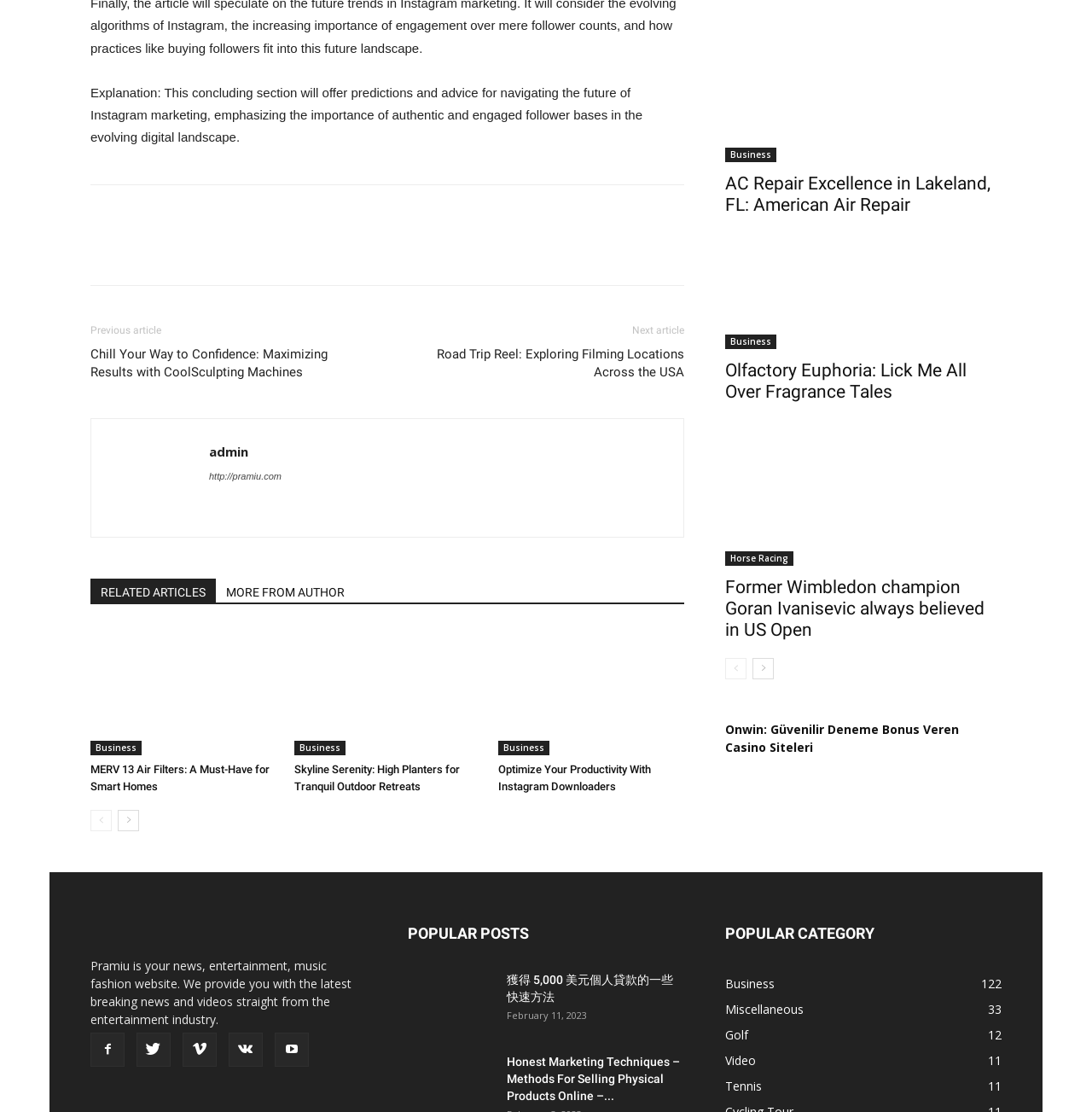Locate the bounding box coordinates of the clickable part needed for the task: "Click on the 'Optimize Your Productivity With Instagram Downloaders' link".

[0.456, 0.564, 0.627, 0.679]